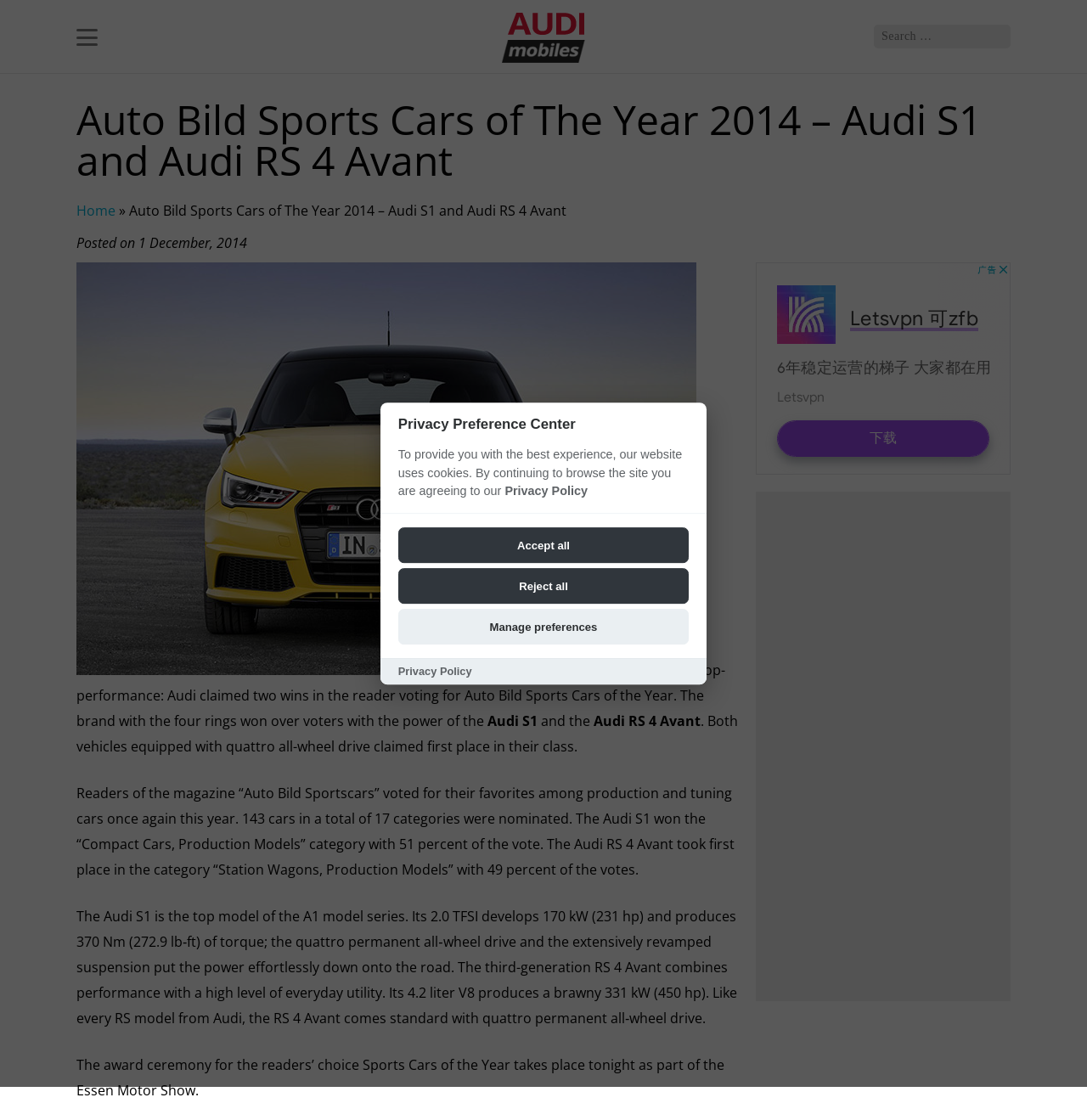What is the logo on the top left corner?
Based on the visual, give a brief answer using one word or a short phrase.

Audimobiles